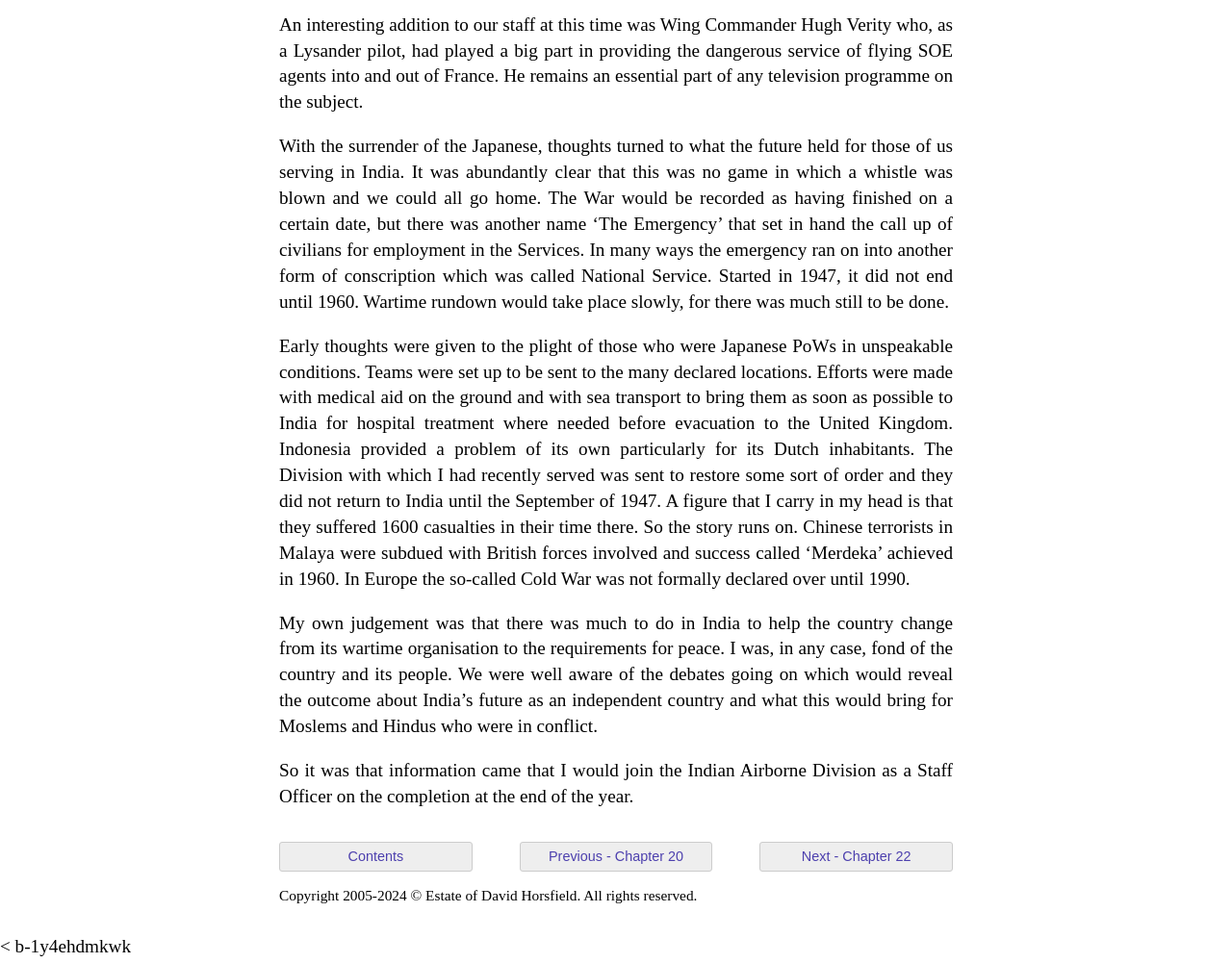What is the purpose of the teams sent to Japan?
Look at the image and respond to the question as thoroughly as possible.

According to the text, teams were sent to Japan to provide medical aid to Japanese prisoners of war and transport them to India for hospital treatment.